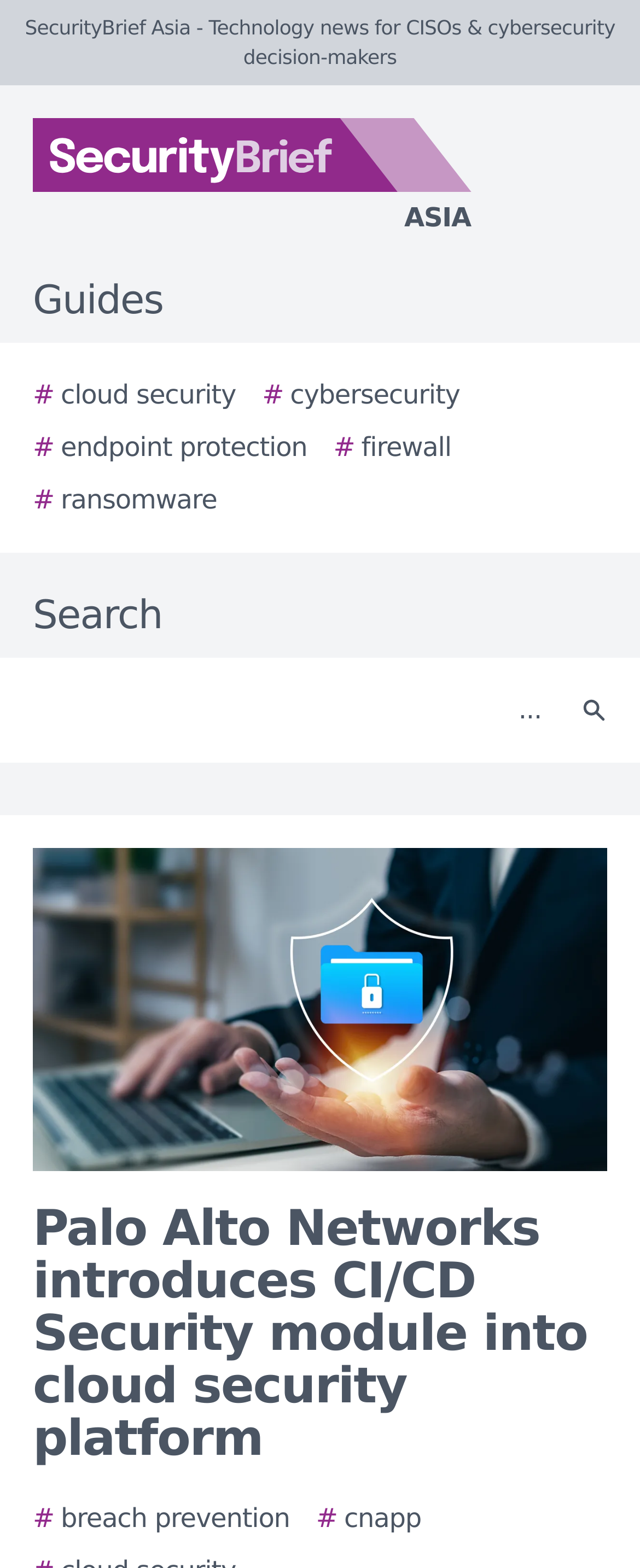Please identify the bounding box coordinates of the clickable area that will fulfill the following instruction: "View the story image". The coordinates should be in the format of four float numbers between 0 and 1, i.e., [left, top, right, bottom].

[0.051, 0.541, 0.949, 0.747]